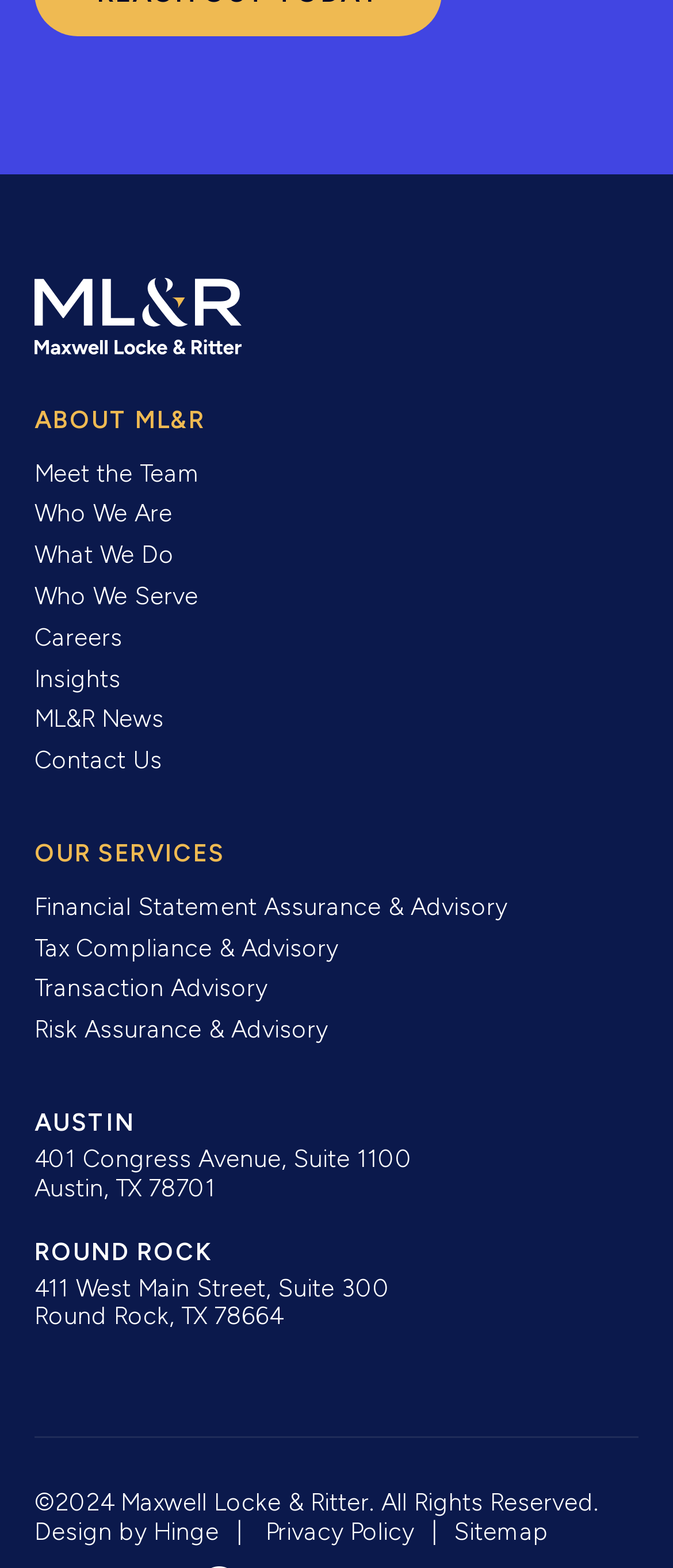How many office locations are listed?
Please answer the question as detailed as possible based on the image.

I counted the number of office locations listed on the webpage, which are Austin and Round Rock, so the answer is 2.